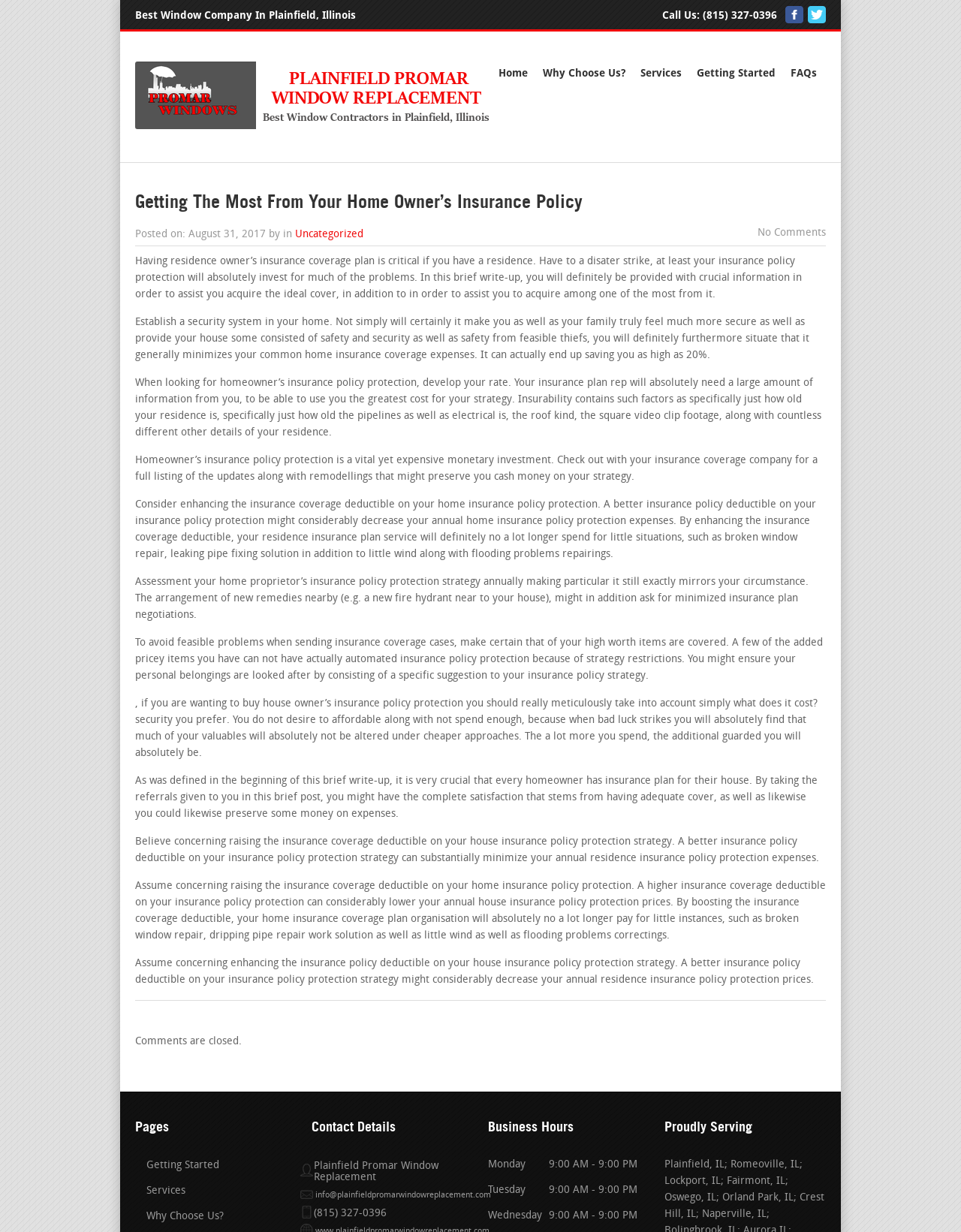Answer the question with a single word or phrase: 
What are the business hours on Monday?

9:00 AM - 9:00 PM